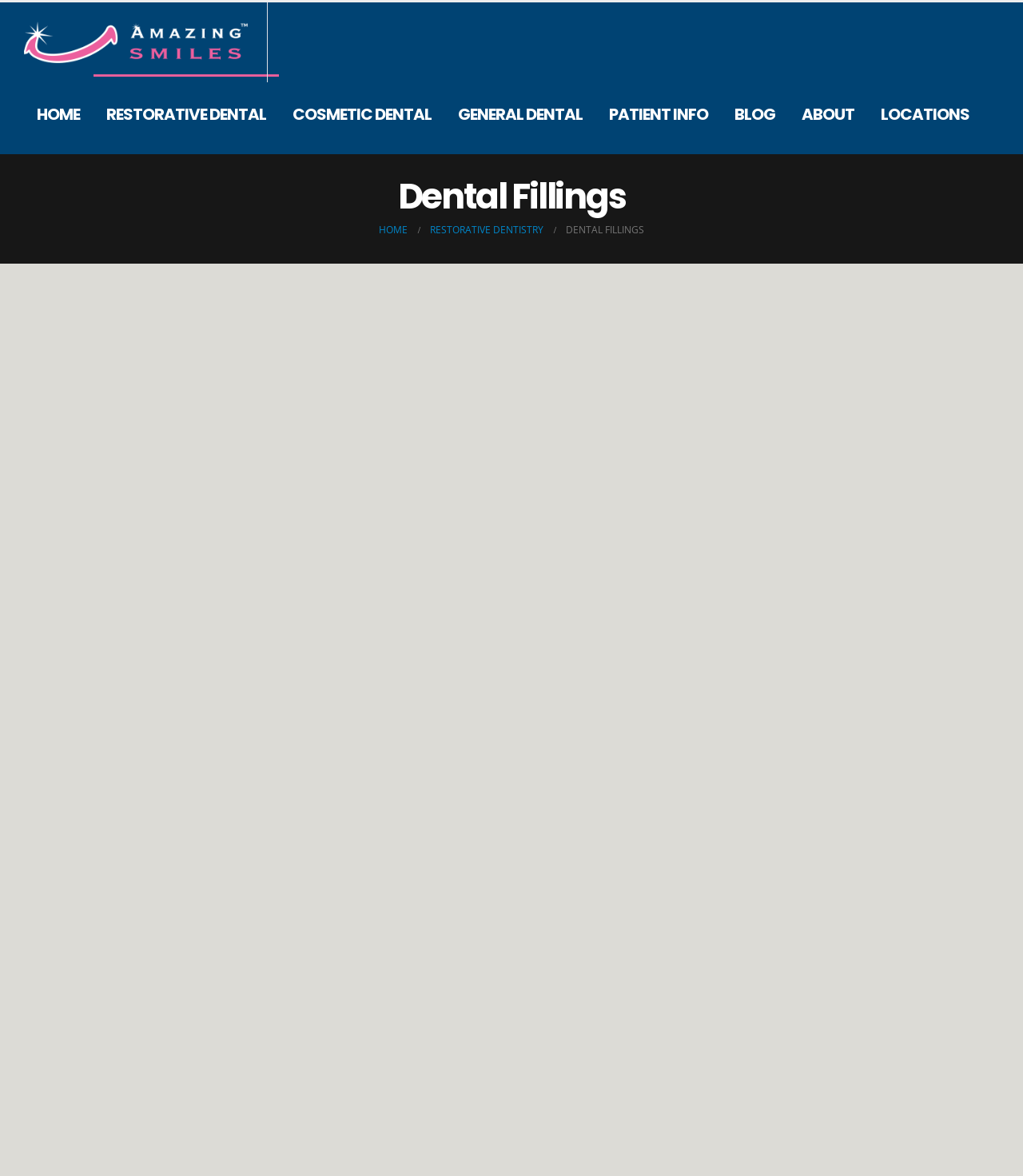Answer the following query concisely with a single word or phrase:
What is the purpose of the 'Financial Information' section?

To provide information on payment options